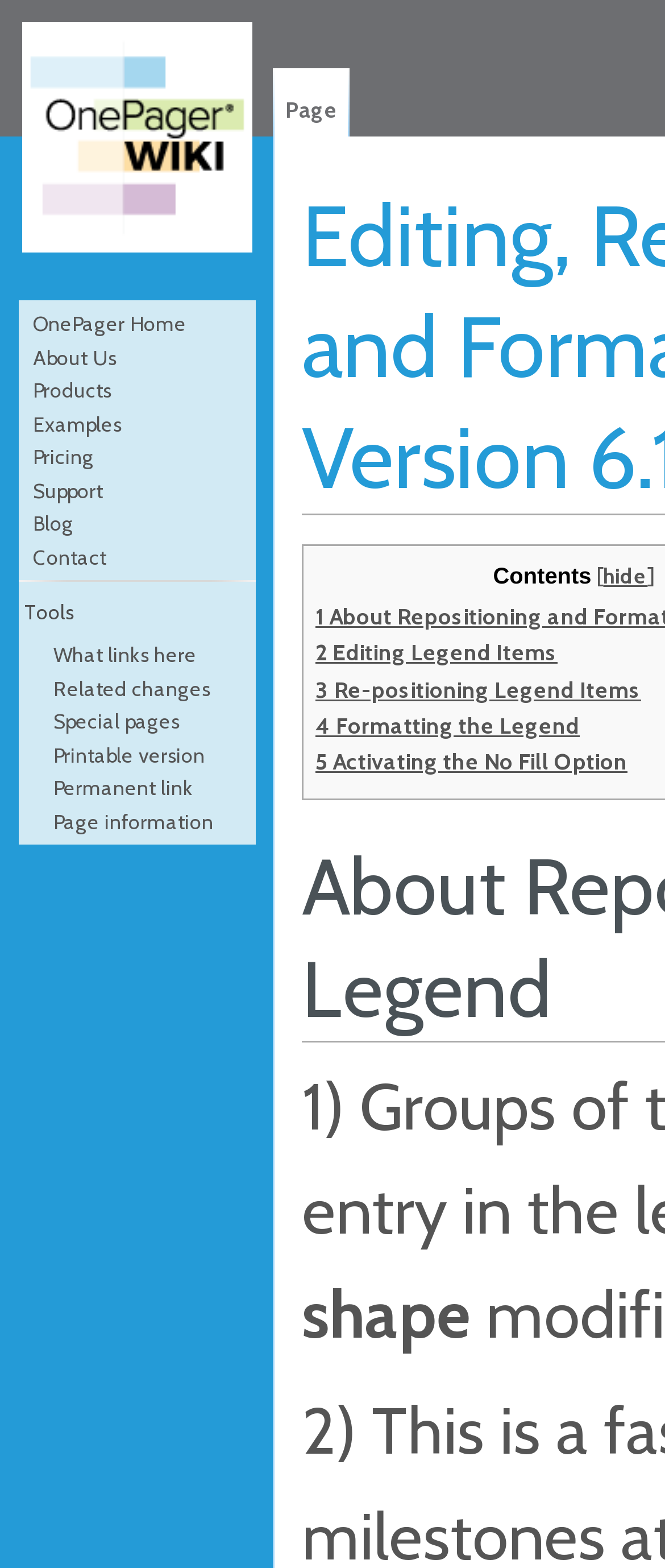Could you highlight the region that needs to be clicked to execute the instruction: "search on the page"?

[0.785, 0.328, 0.895, 0.347]